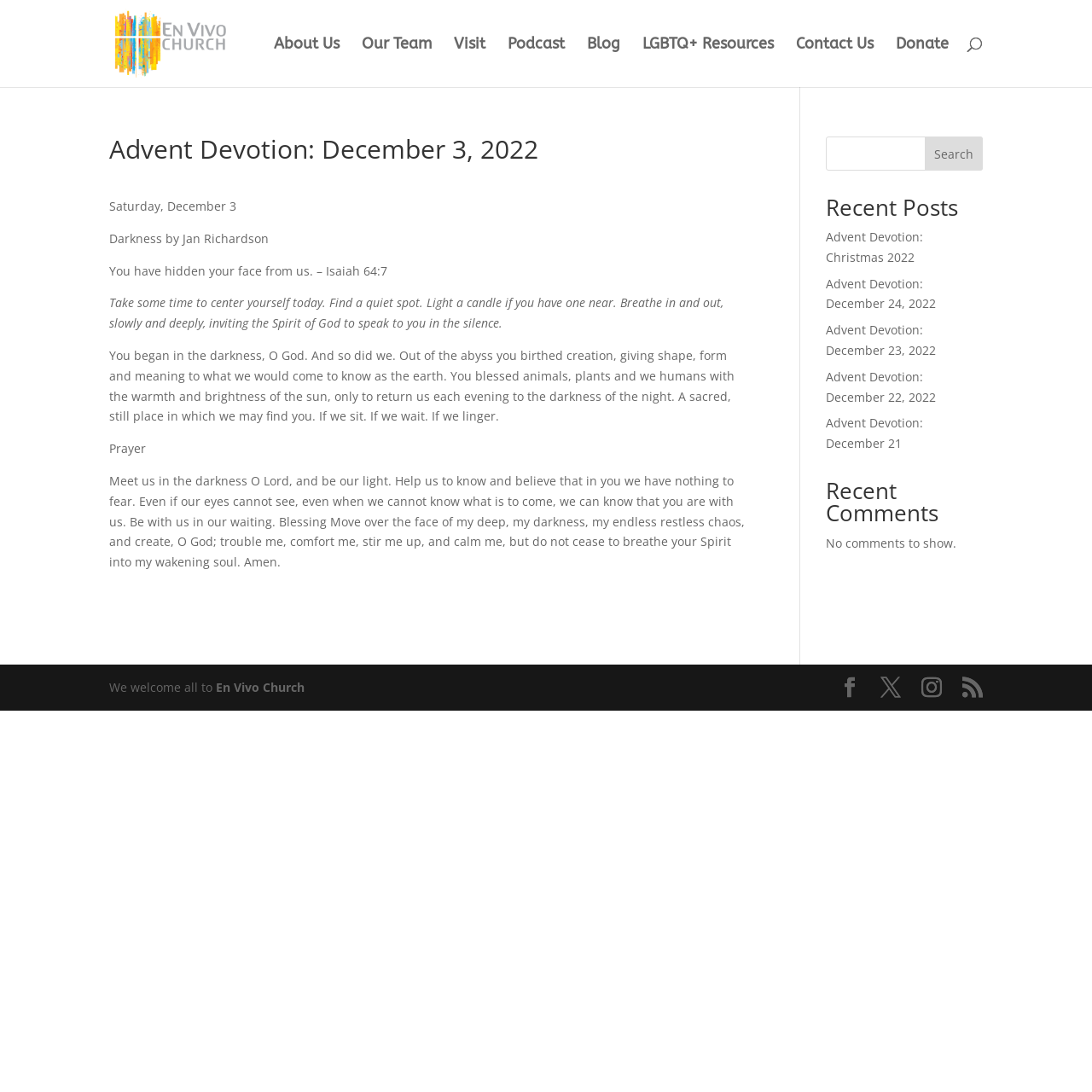Pinpoint the bounding box coordinates of the clickable area necessary to execute the following instruction: "Go to Oxford University website". The coordinates should be given as four float numbers between 0 and 1, namely [left, top, right, bottom].

None